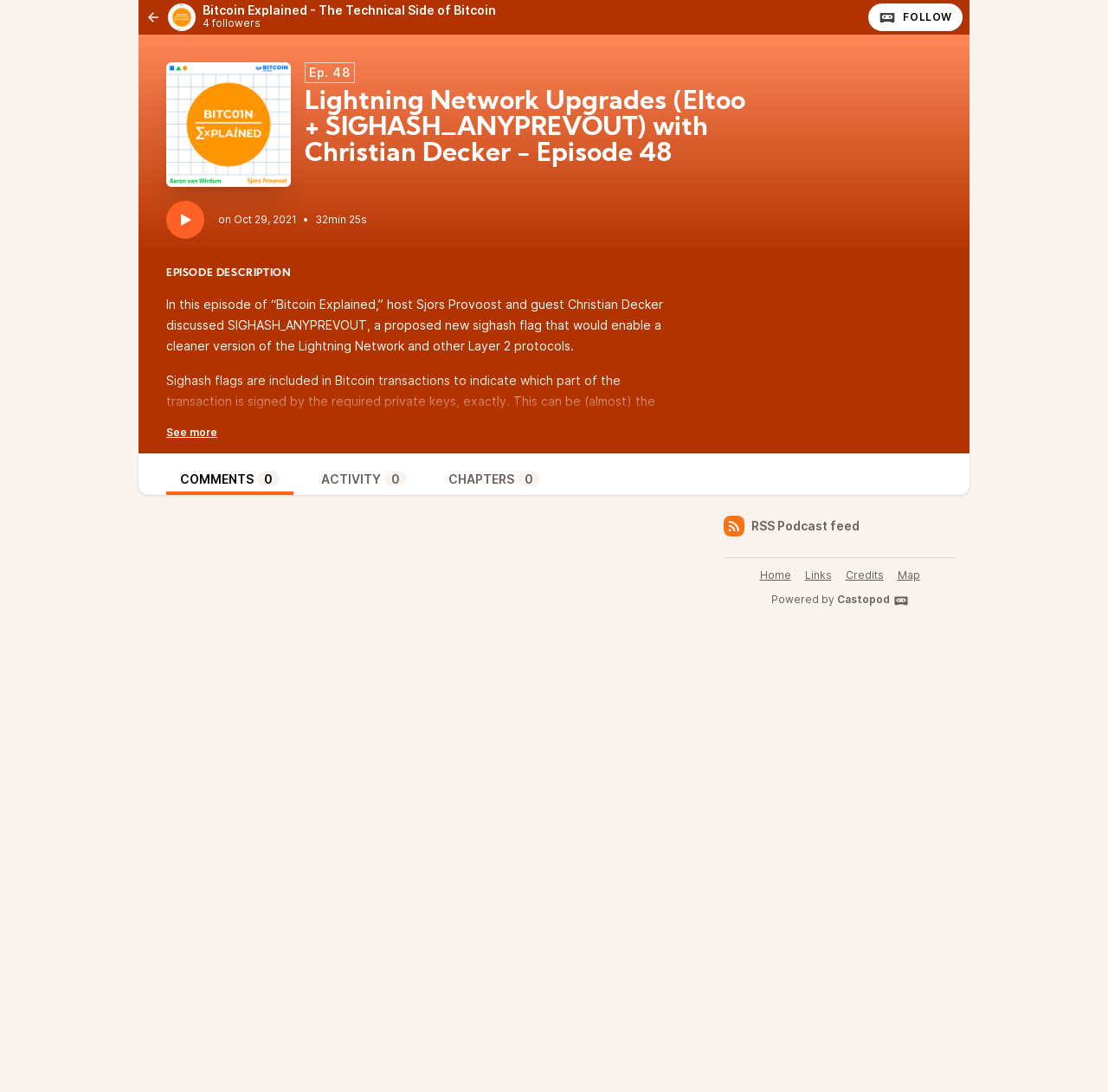Locate the bounding box coordinates for the element described below: "title="Slimdrivers Review"". The coordinates must be four float values between 0 and 1, formatted as [left, top, right, bottom].

None